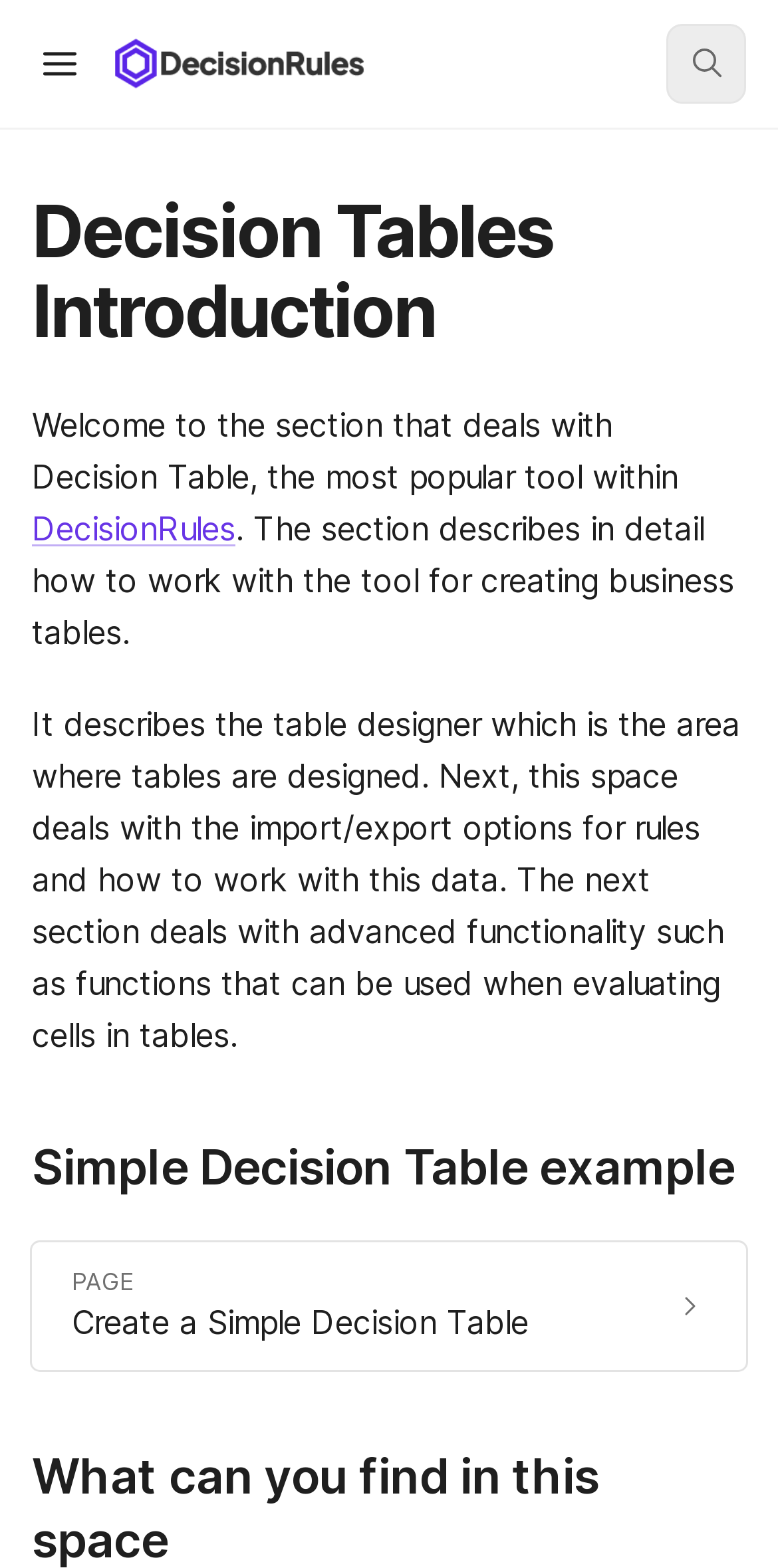Give a succinct answer to this question in a single word or phrase: 
What is the name of the webpage's logo?

DecisionRules